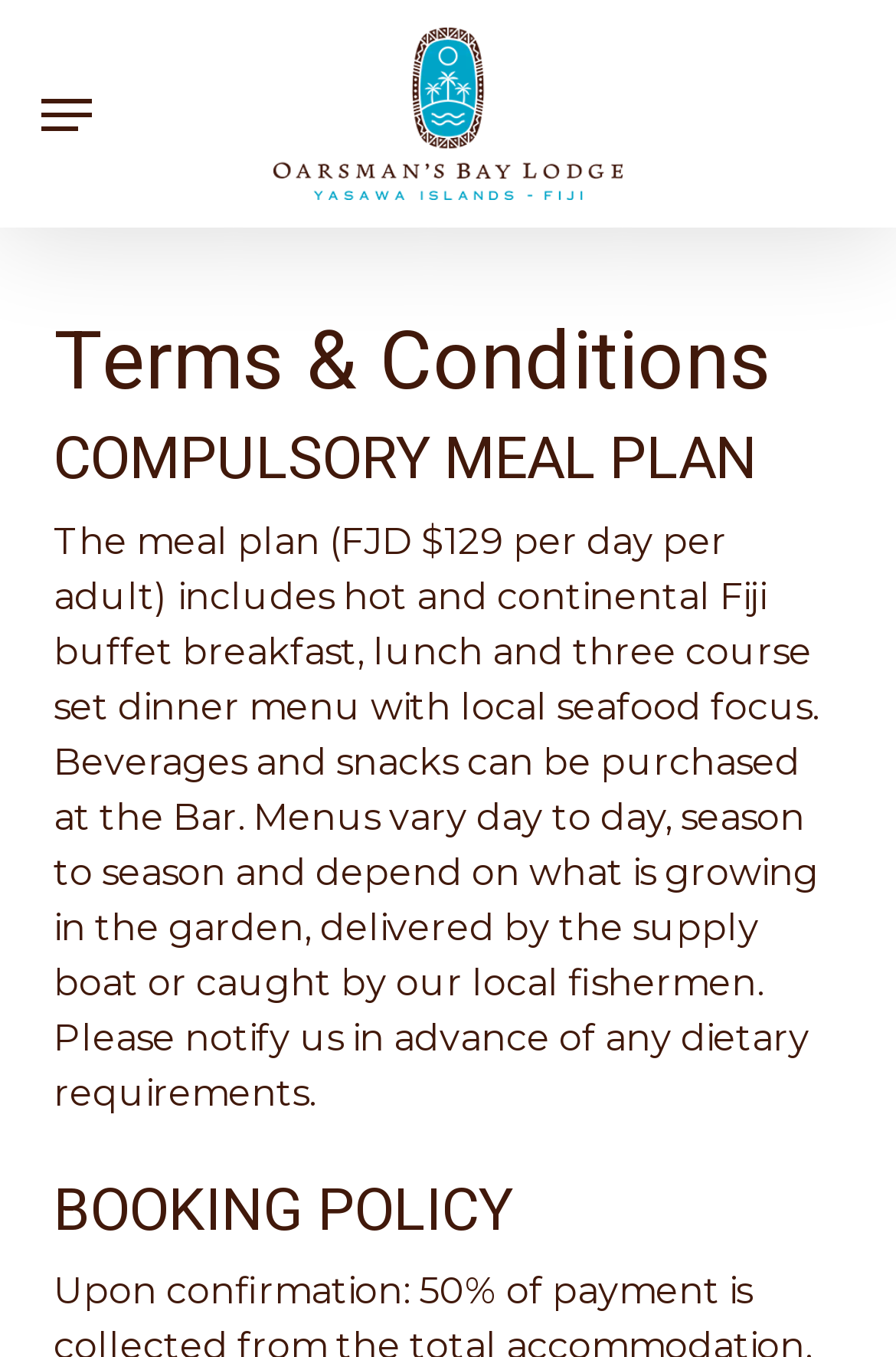Provide a brief response to the question below using one word or phrase:
What is available for purchase at the Bar?

Beverages and snacks